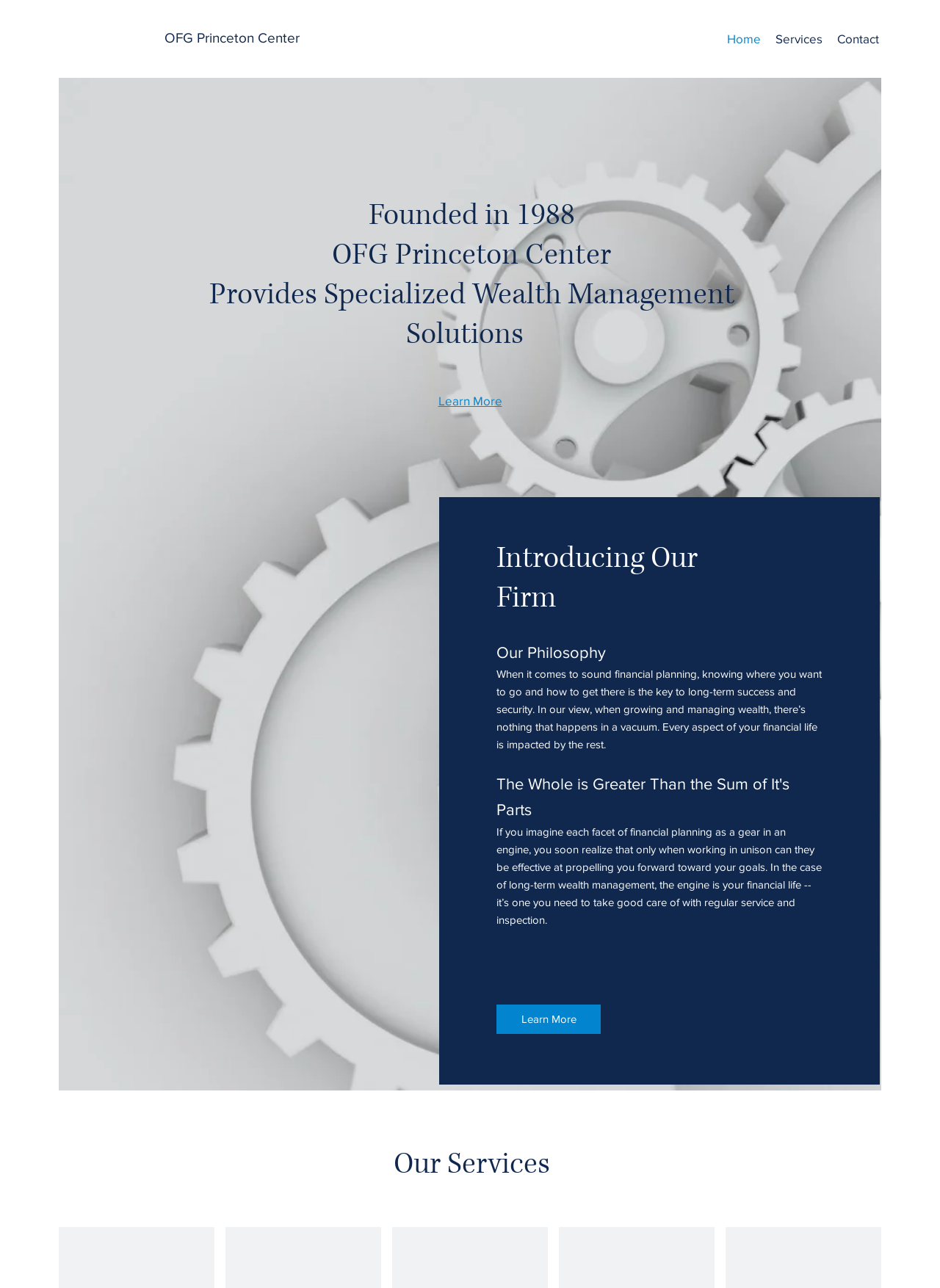Find the bounding box coordinates for the HTML element described as: "OFG Princeton Center". The coordinates should consist of four float values between 0 and 1, i.e., [left, top, right, bottom].

[0.173, 0.022, 0.319, 0.037]